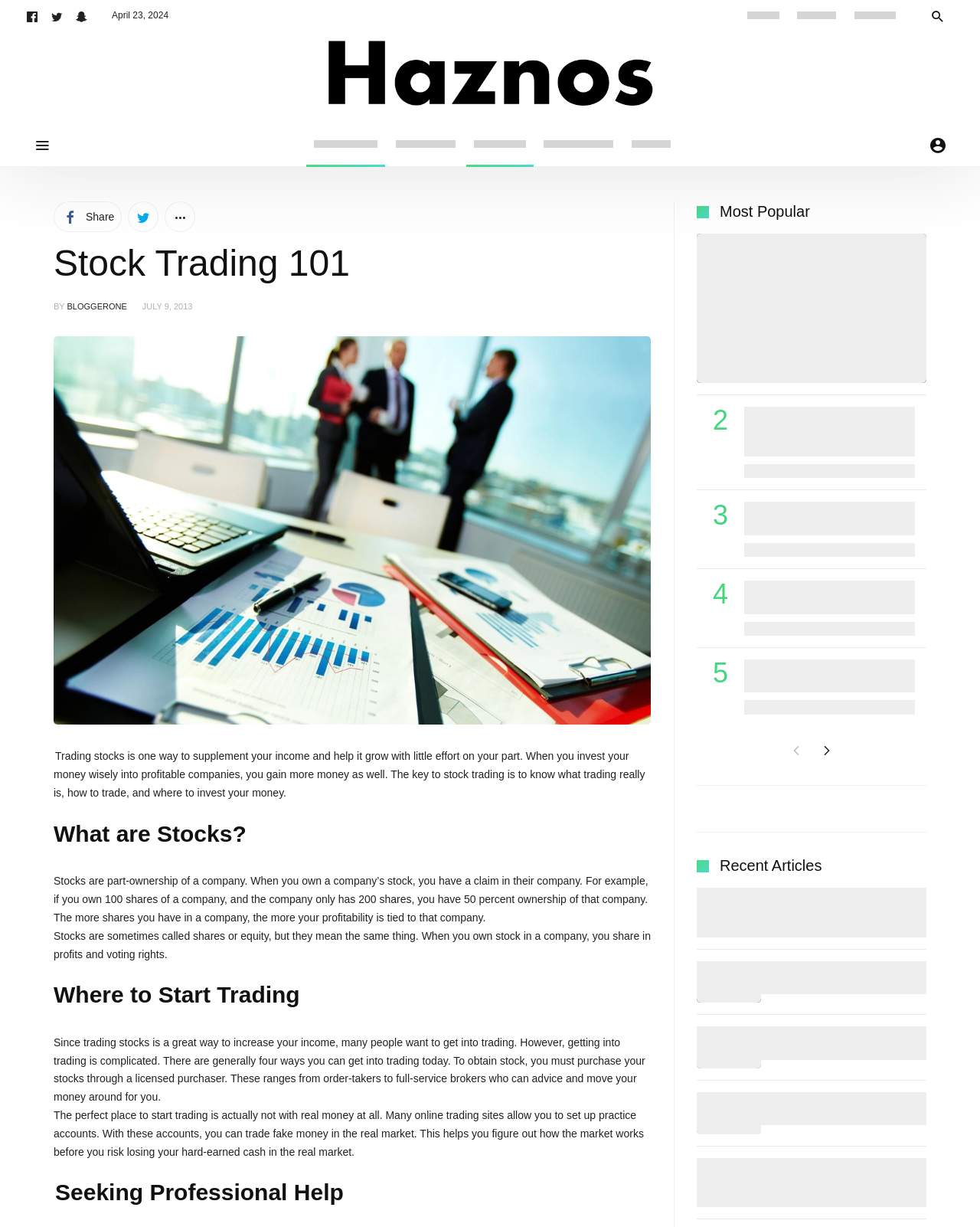Answer the question below using just one word or a short phrase: 
What is stock trading?

Supplementing income